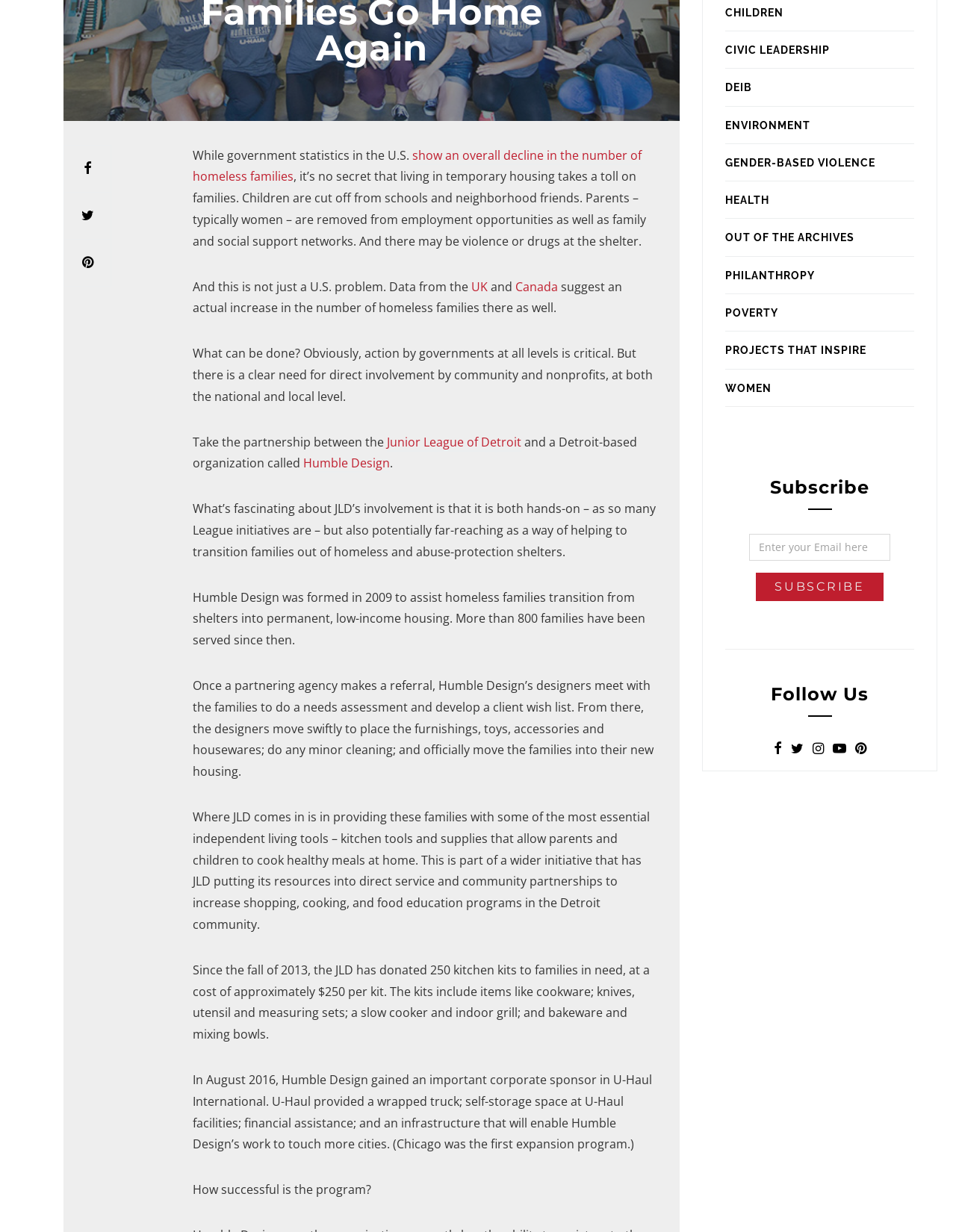Locate the bounding box coordinates of the UI element described by: "DEIB". Provide the coordinates as four float numbers between 0 and 1, formatted as [left, top, right, bottom].

[0.759, 0.066, 0.787, 0.076]